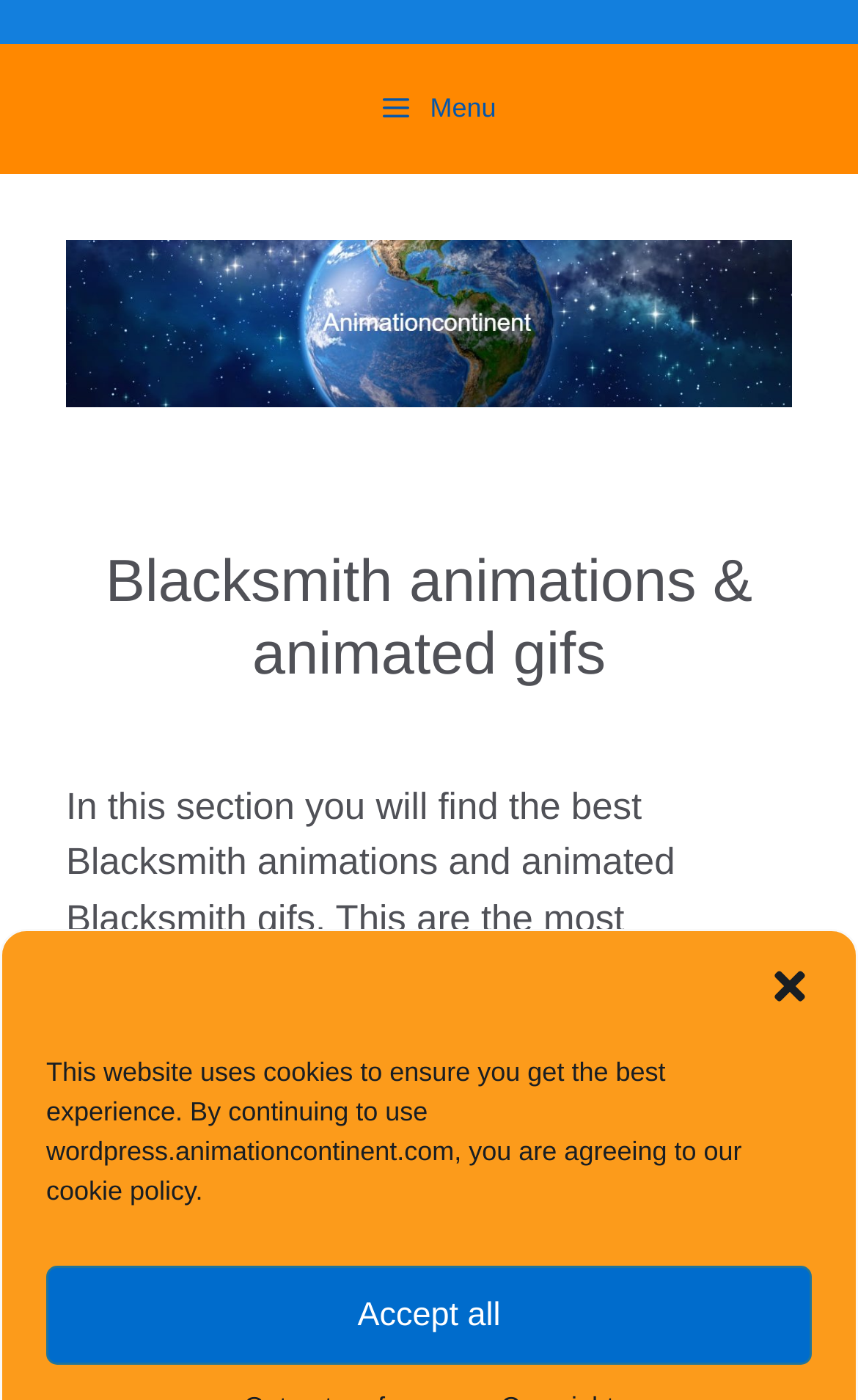What is the tone of the website's content?
Please answer using one word or phrase, based on the screenshot.

Informative